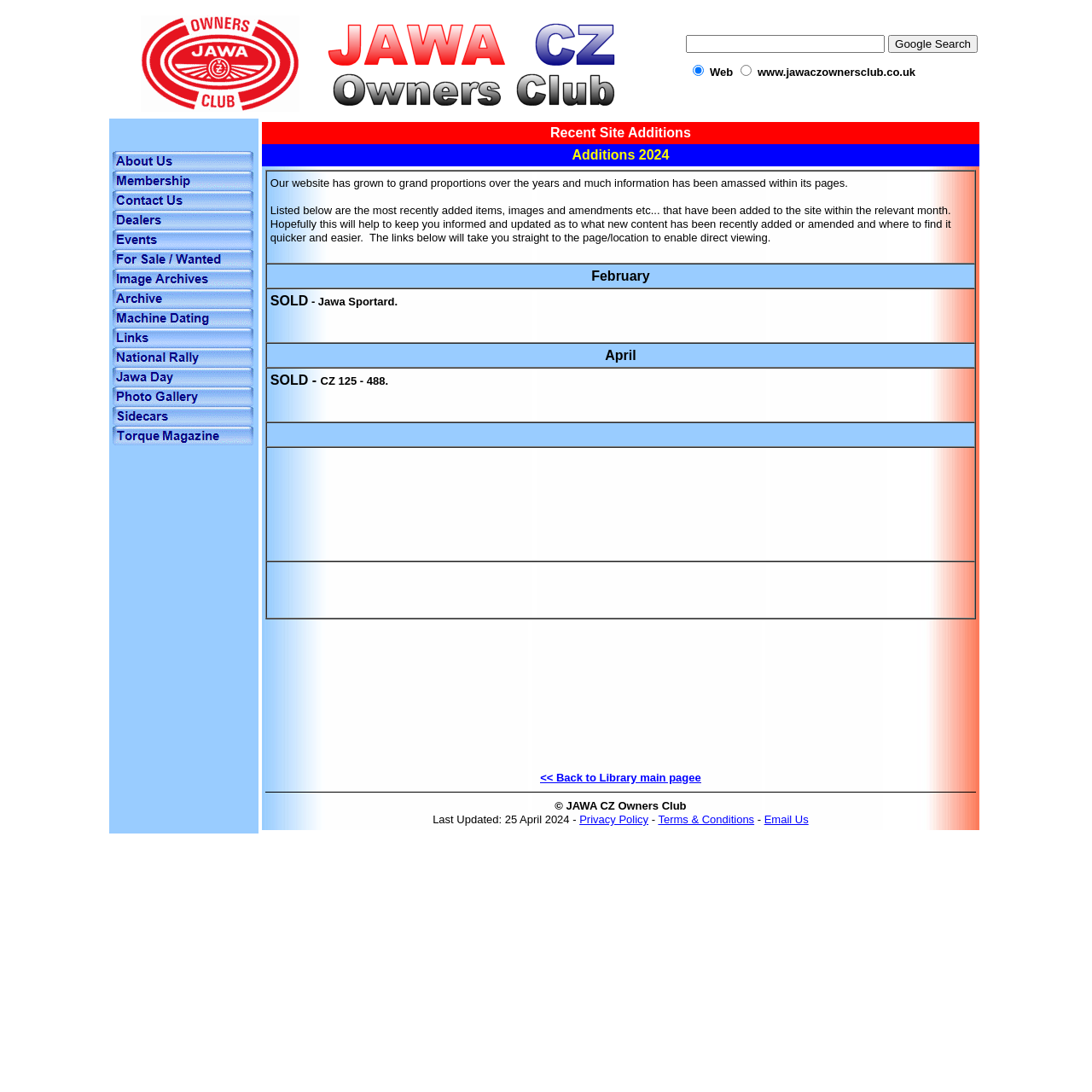Determine the bounding box coordinates of the region I should click to achieve the following instruction: "Search the Web". Ensure the bounding box coordinates are four float numbers between 0 and 1, i.e., [left, top, right, bottom].

[0.628, 0.032, 0.811, 0.048]